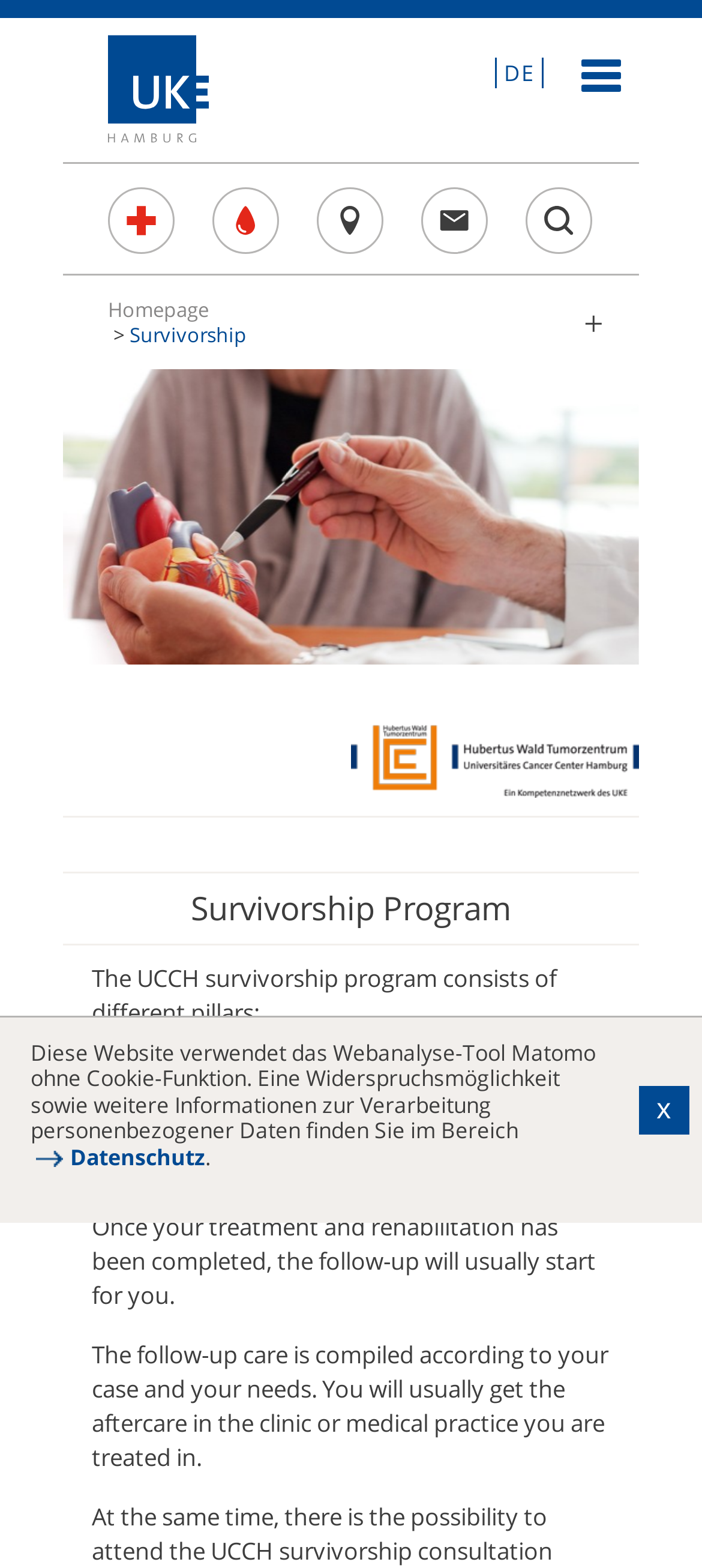Please identify the bounding box coordinates of the region to click in order to complete the task: "Click the 'Datenschutz' link". The coordinates must be four float numbers between 0 and 1, specified as [left, top, right, bottom].

[0.044, 0.728, 0.292, 0.747]